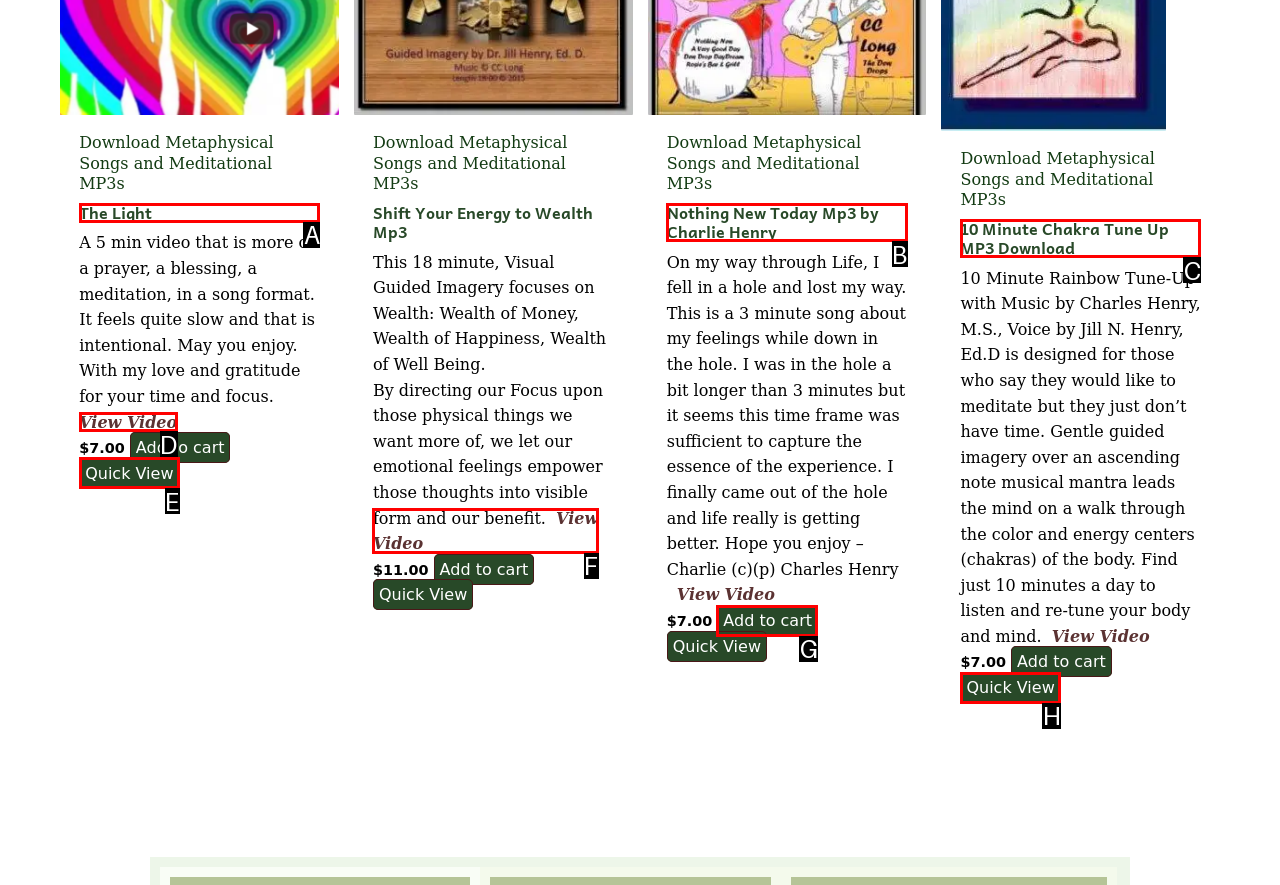Determine the HTML element to click for the instruction: Add 'Nothing New Today Mp3 by Charlie Henry' to cart.
Answer with the letter corresponding to the correct choice from the provided options.

G